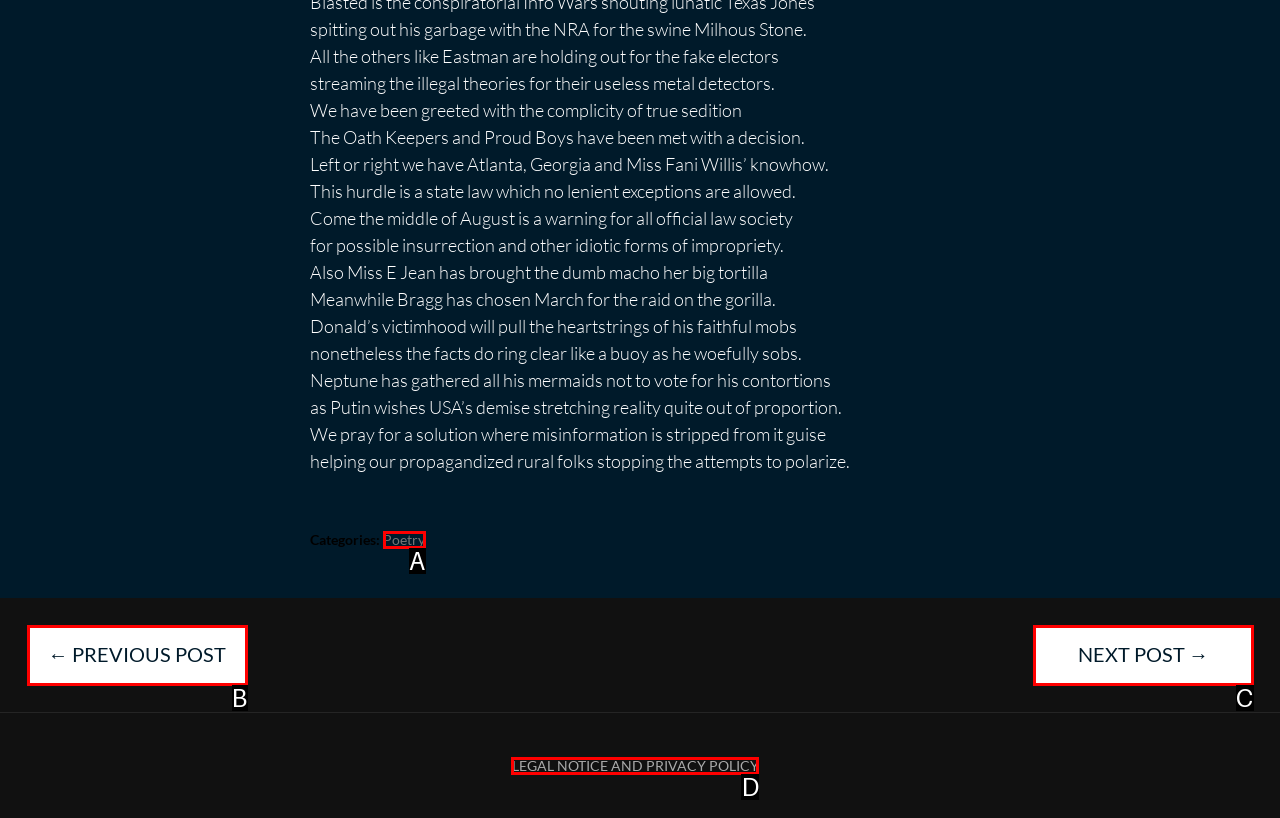From the description: Poetry, identify the option that best matches and reply with the letter of that option directly.

A